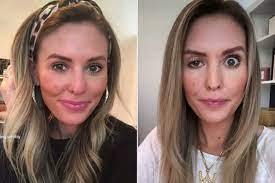Create an elaborate description of the image, covering every aspect.

The image features a side-by-side comparison of a woman, showcasing two distinct expressions or conditions. On the left, she presents a bright smile, complemented by a stylish headband and a casual outfit, exuding a cheerful and confident demeanor. The right side depicts her with a more serious expression, highlighting differences in her facial features and possibly the effects of cosmetic procedures, such as masseter Botox, which is the subject of the article titled "Why masseter Botox gone wrong." This image visually encapsulates the discussion surrounding cosmetic enhancements and their ramifications, effectively illustrating the contrast in appearance that can arise from such treatments.